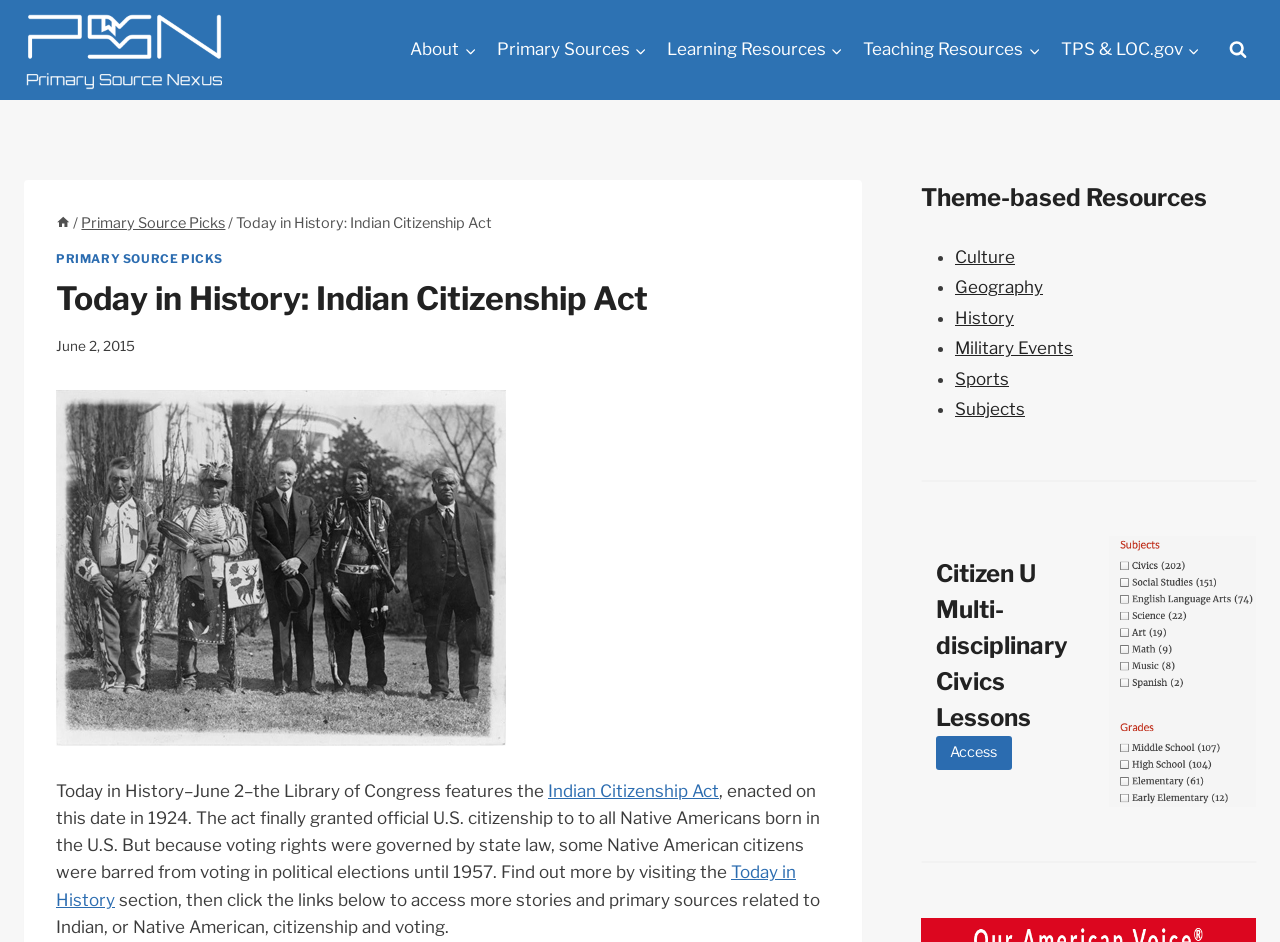Find the bounding box coordinates for the HTML element described in this sentence: "alt="Citizen U Primary Source Nexus"". Provide the coordinates as four float numbers between 0 and 1, in the format [left, top, right, bottom].

[0.019, 0.011, 0.175, 0.096]